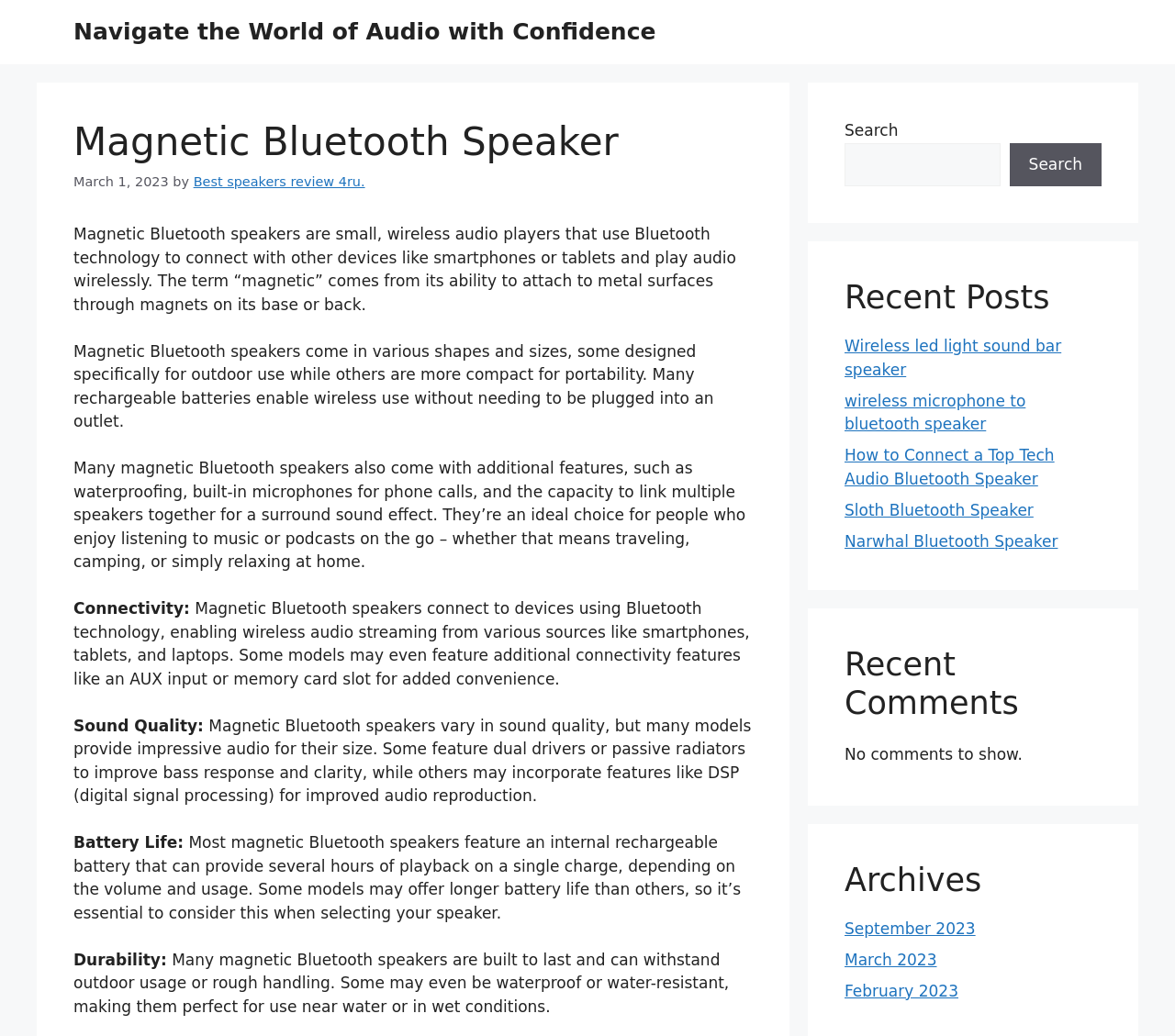Kindly determine the bounding box coordinates of the area that needs to be clicked to fulfill this instruction: "Check the Recent Comments section".

[0.719, 0.623, 0.938, 0.697]